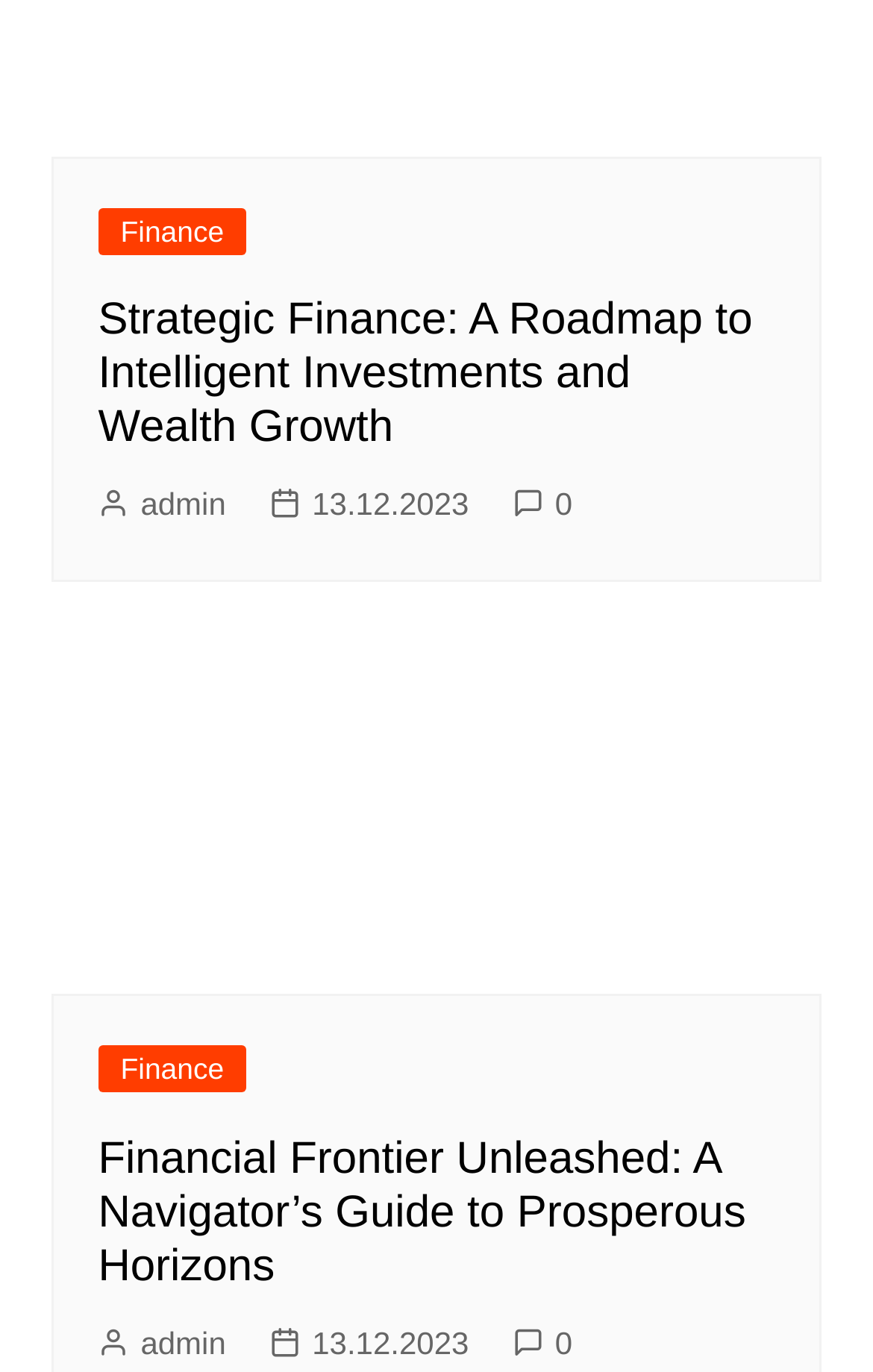Using the webpage screenshot and the element description admin, determine the bounding box coordinates. Specify the coordinates in the format (top-left x, top-left y, bottom-right x, bottom-right y) with values ranging from 0 to 1.

[0.112, 0.961, 0.259, 0.997]